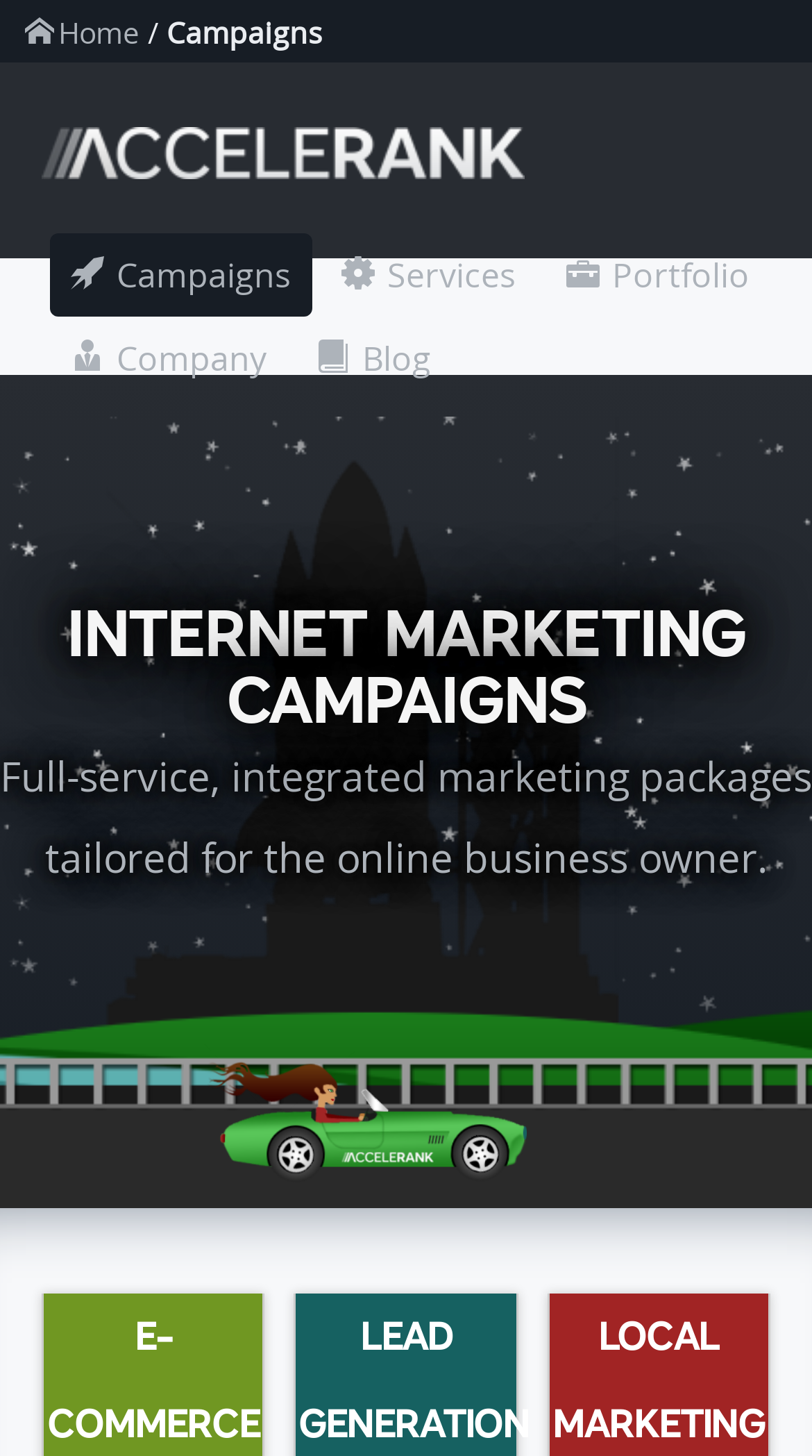What is the name of the company?
Kindly offer a comprehensive and detailed response to the question.

The company name can be found in the top-left corner of the webpage, where the logo is located. The text 'ACCELERANK' is written next to the logo, indicating that it is the name of the company.